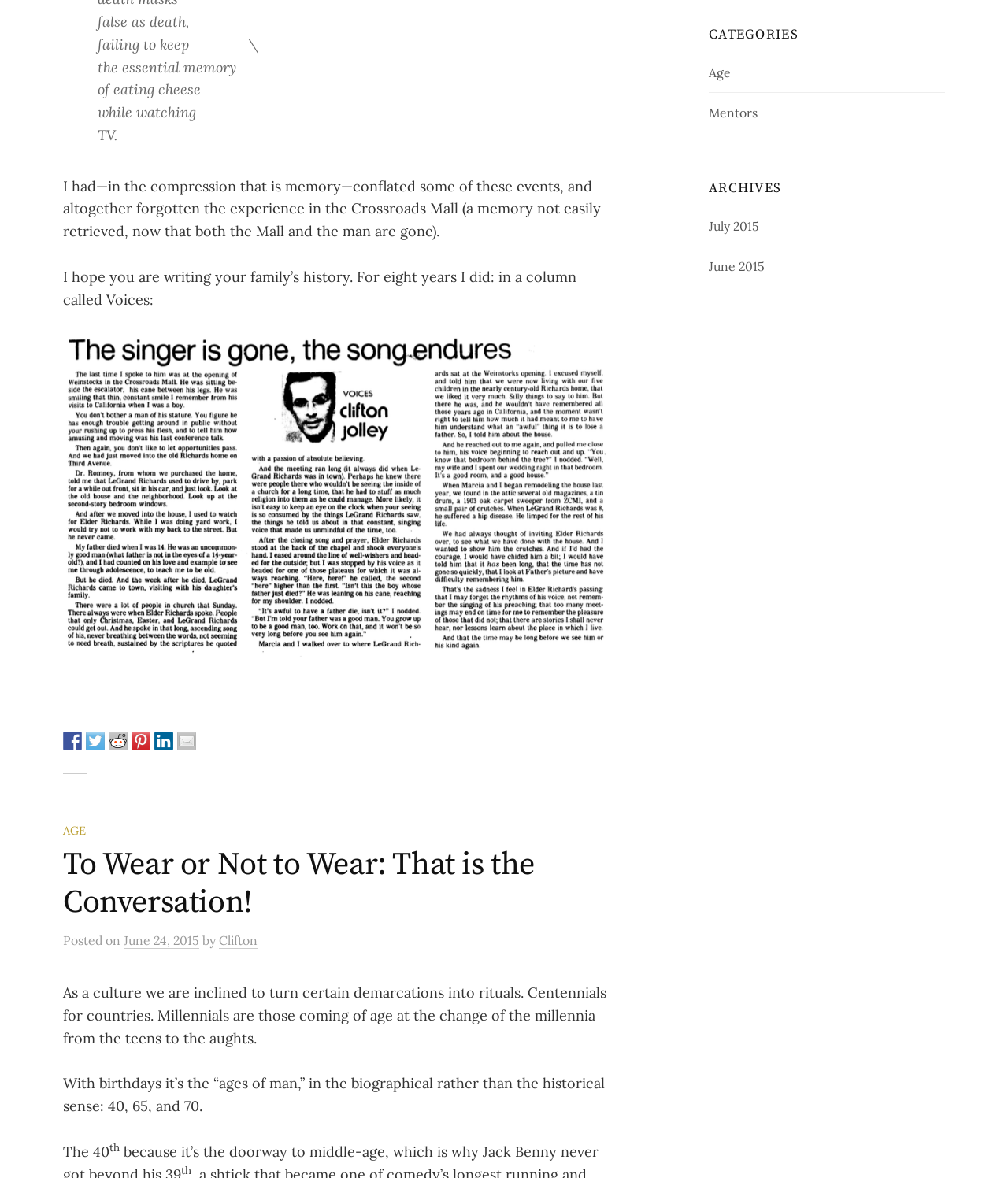What is the category of the article 'To Wear or Not to Wear: That is the Conversation!'?
Please provide a comprehensive answer to the question based on the webpage screenshot.

The article 'To Wear or Not to Wear: That is the Conversation!' is categorized under 'Age', which can be found in the 'CATEGORIES' section on the right side of the page.